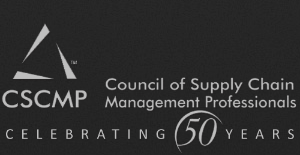Answer the question briefly using a single word or phrase: 
What milestone is being celebrated?

50 YEARS